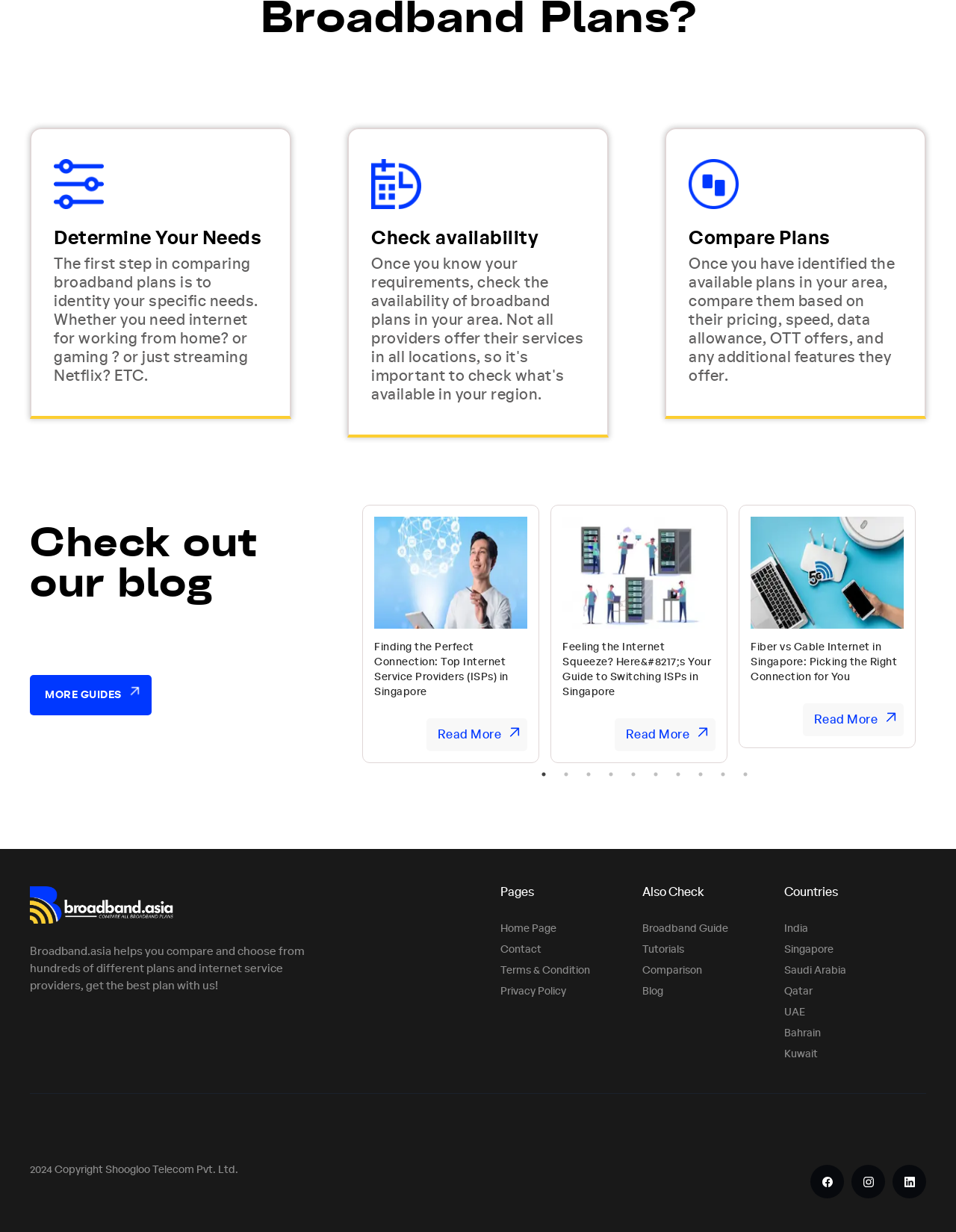Find the bounding box coordinates of the area that needs to be clicked in order to achieve the following instruction: "Check 'Determine Your Needs'". The coordinates should be specified as four float numbers between 0 and 1, i.e., [left, top, right, bottom].

[0.056, 0.187, 0.28, 0.201]